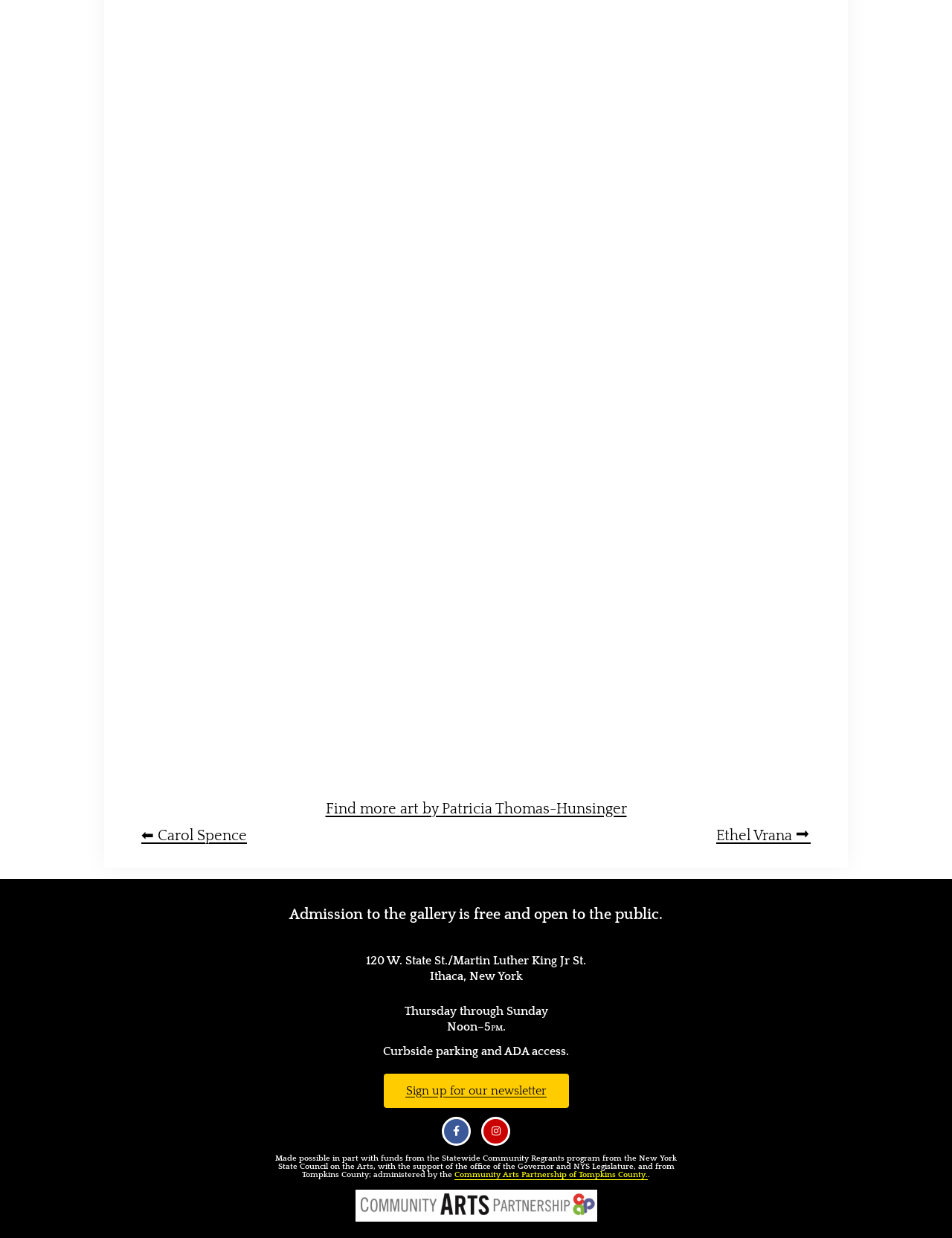Answer the question using only one word or a concise phrase: What is the address of the gallery?

120 W. State St./Martin Luther King Jr St.